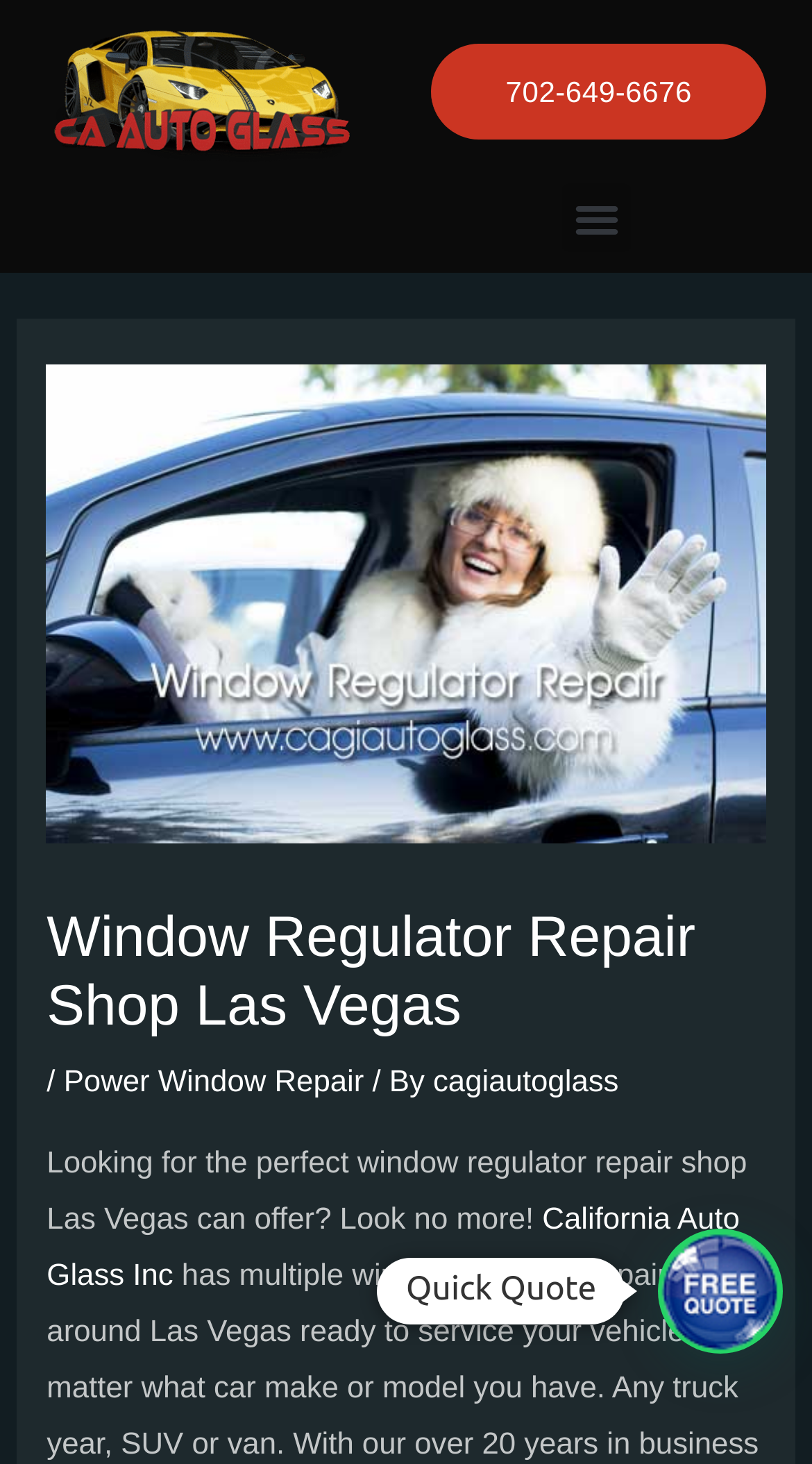Predict the bounding box of the UI element based on the description: "California Auto Glass Inc". The coordinates should be four float numbers between 0 and 1, formatted as [left, top, right, bottom].

[0.058, 0.822, 0.911, 0.883]